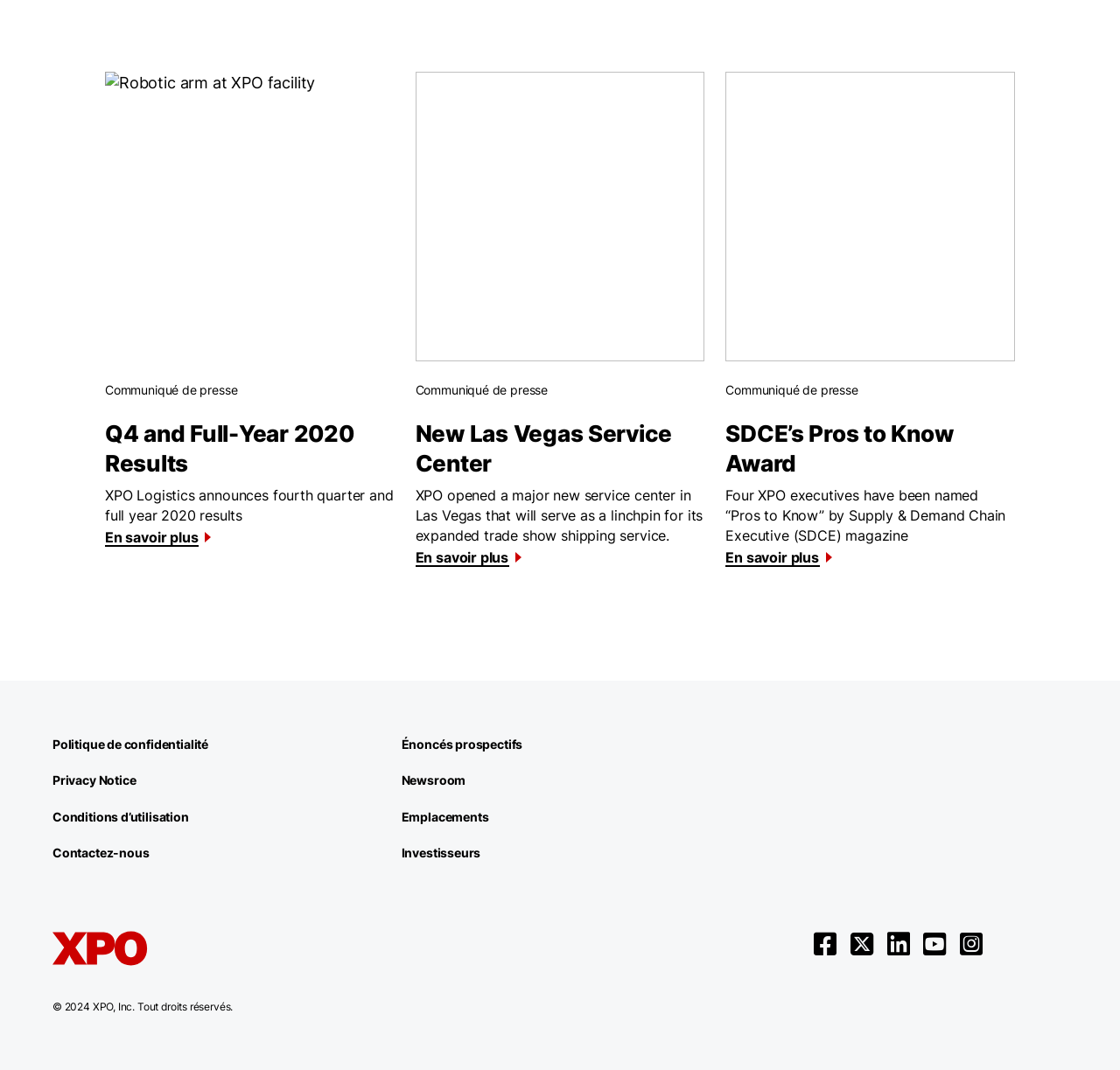How many social media links are available on this page?
Provide a detailed answer to the question using information from the image.

I counted the number of links with icons, which are 5, and they are likely social media links.